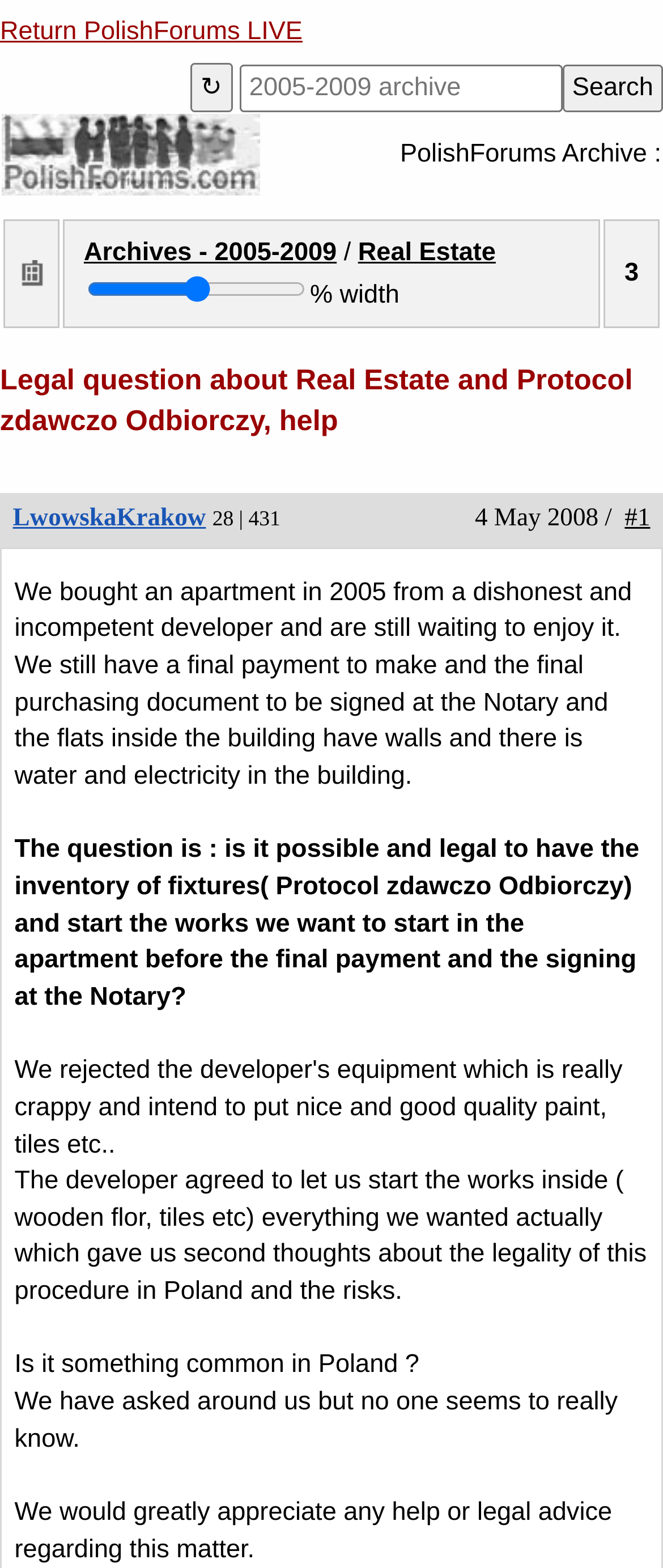Identify the bounding box of the UI component described as: "parent_node: State Budget Crisis".

None